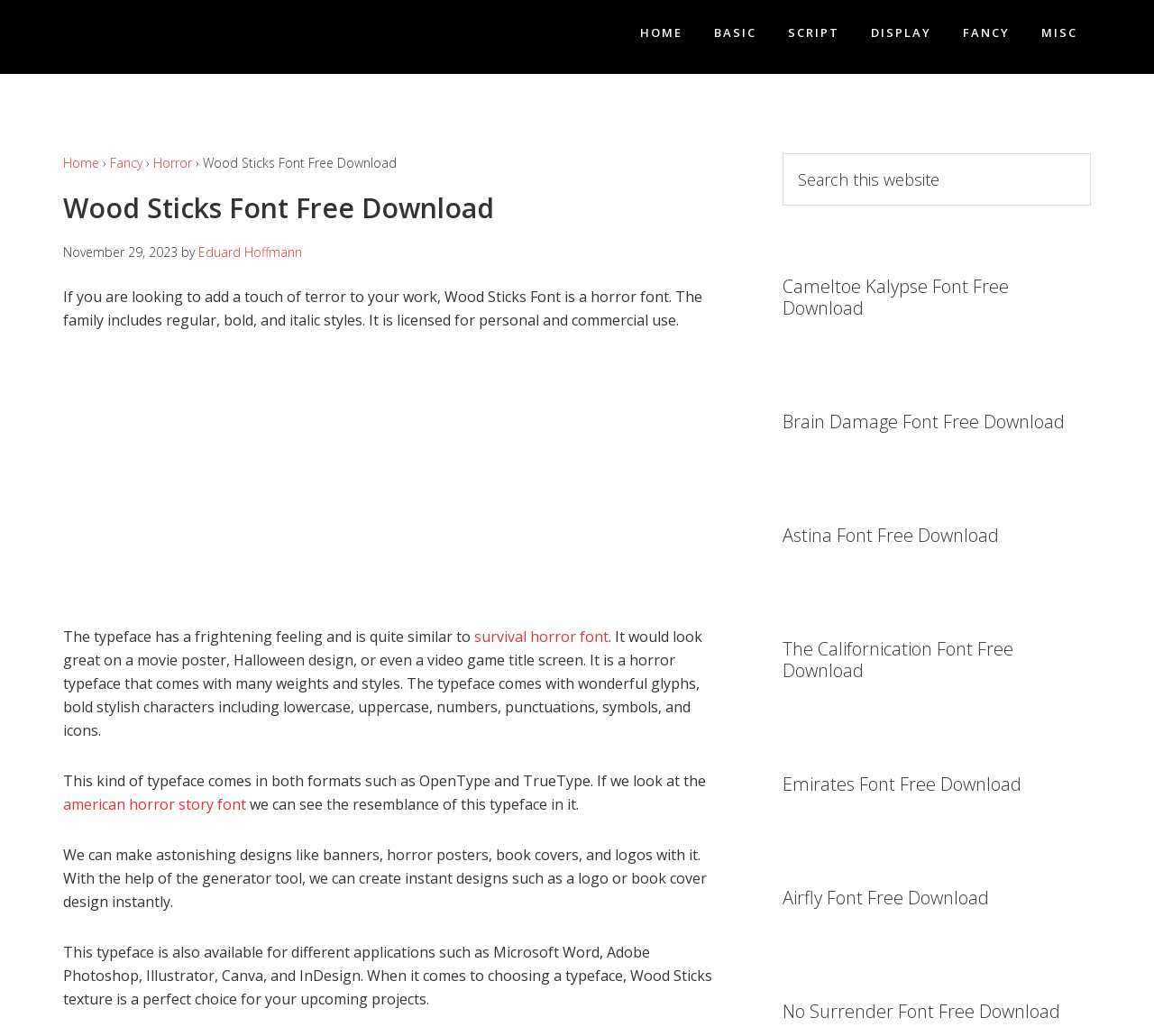Please specify the bounding box coordinates of the clickable region necessary for completing the following instruction: "Search this website". The coordinates must consist of four float numbers between 0 and 1, i.e., [left, top, right, bottom].

[0.678, 0.148, 0.945, 0.198]